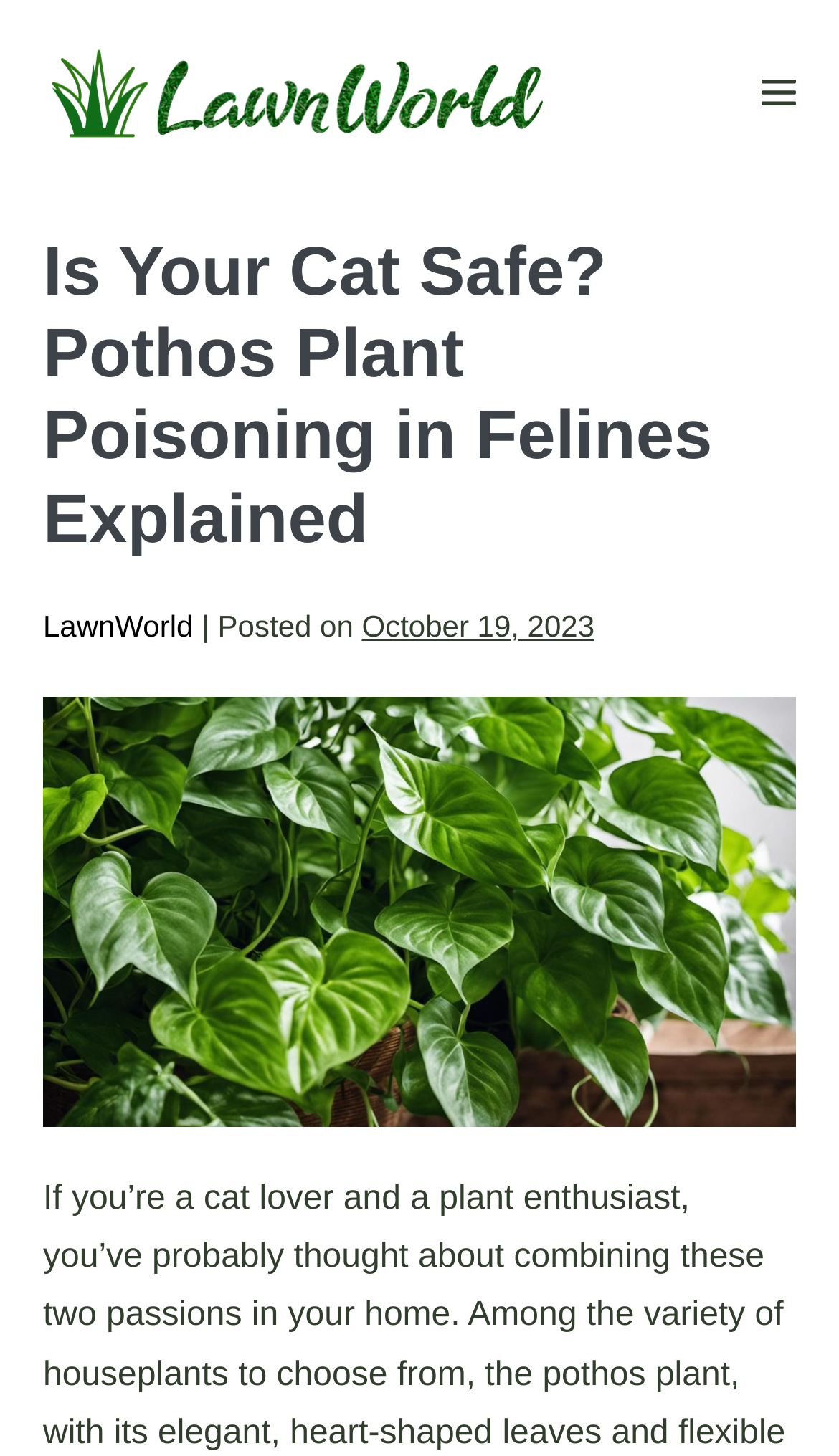Refer to the image and provide an in-depth answer to the question:
What is the website's name?

The website's name can be found in the top-left corner of the webpage, where it says 'Lawn World - Everything Outdoor'.